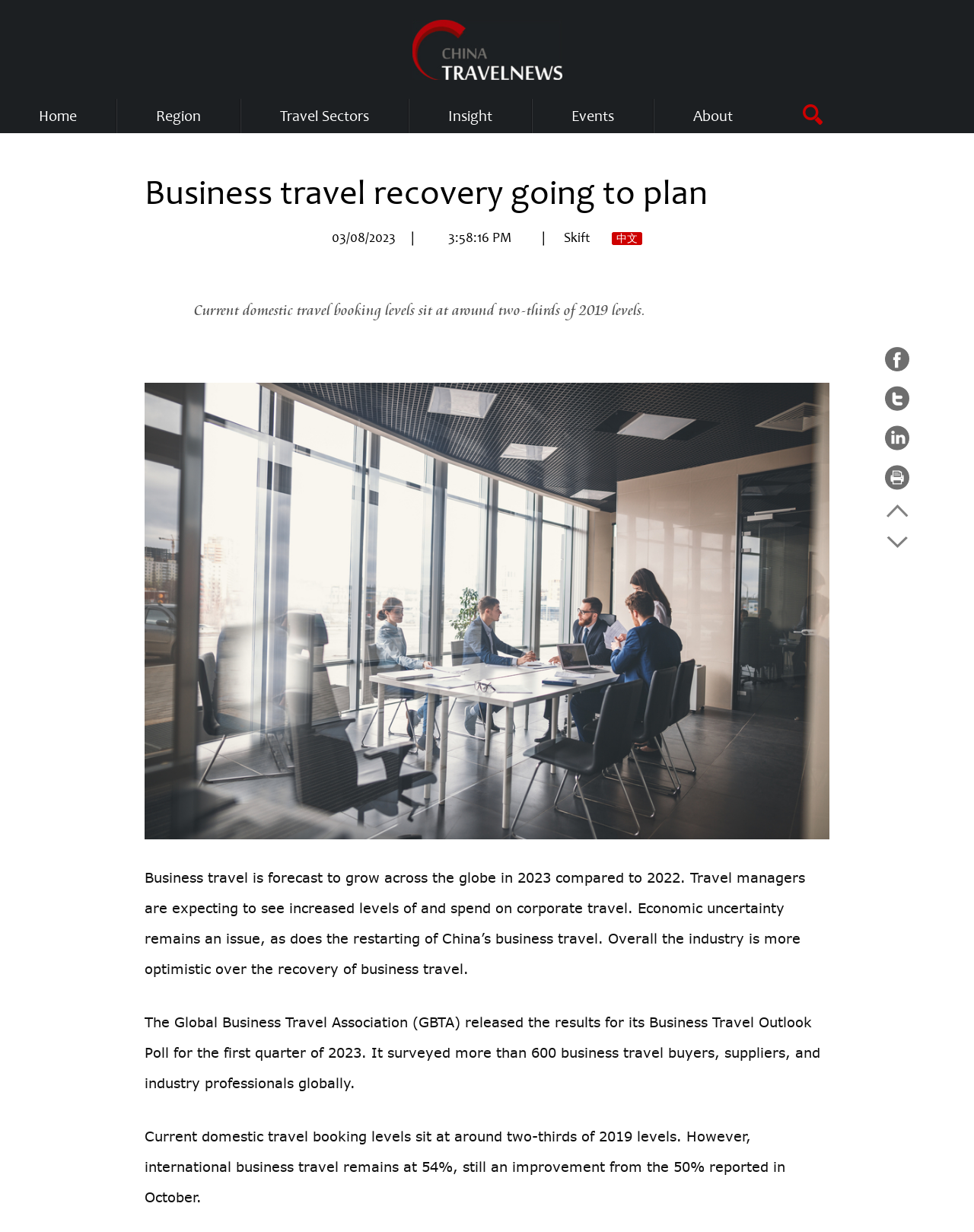How many business travel buyers were surveyed?
We need a detailed and meticulous answer to the question.

I found the answer by reading the StaticText element with the text 'It surveyed more than 600 business travel buyers, suppliers, and industry professionals globally.', which provides the information about the number of business travel buyers surveyed.